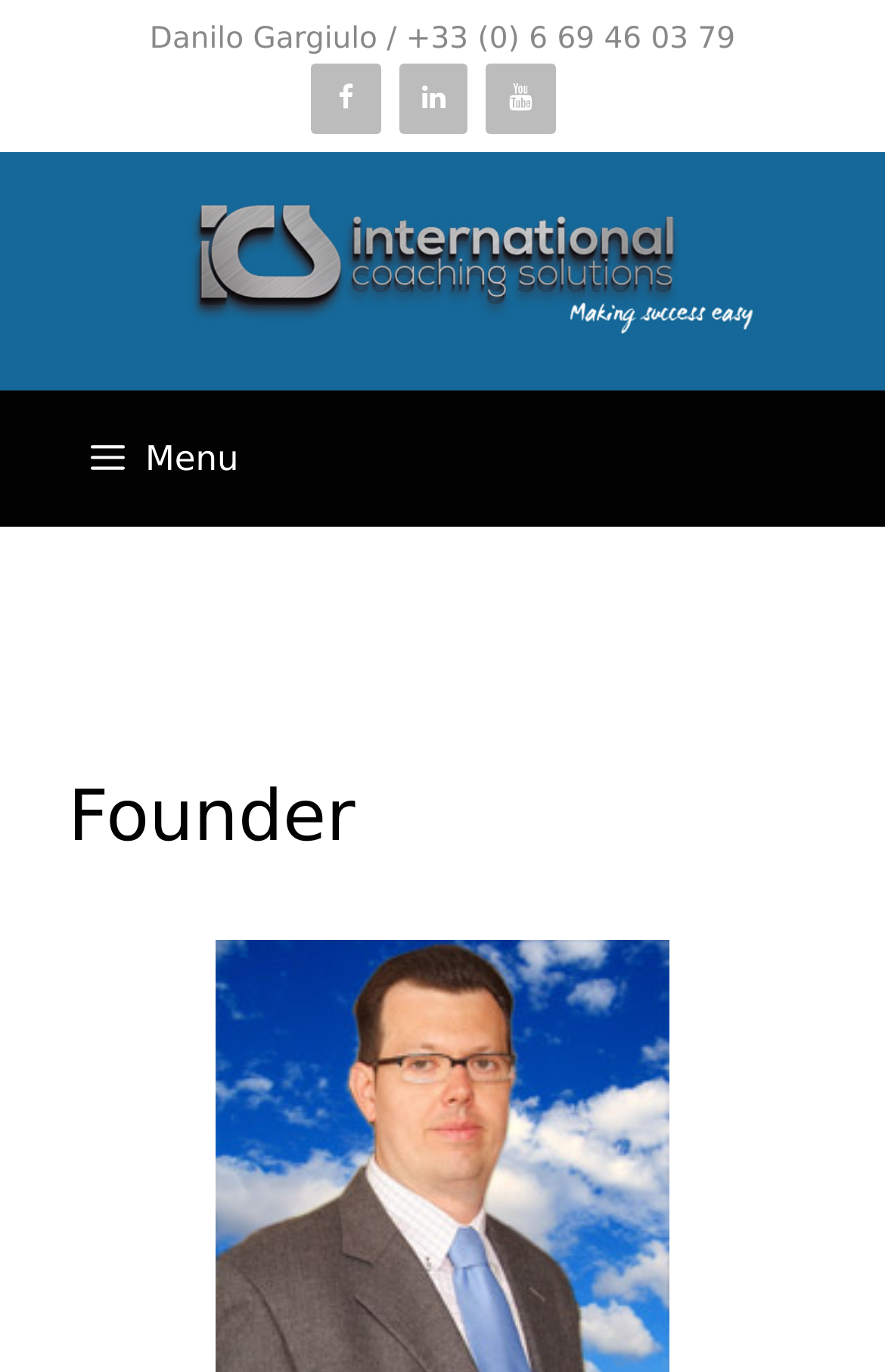Is the menu button expanded?
Please provide a comprehensive answer based on the details in the screenshot.

I checked the button element with the text 'Menu' and found that its expanded property is set to False.